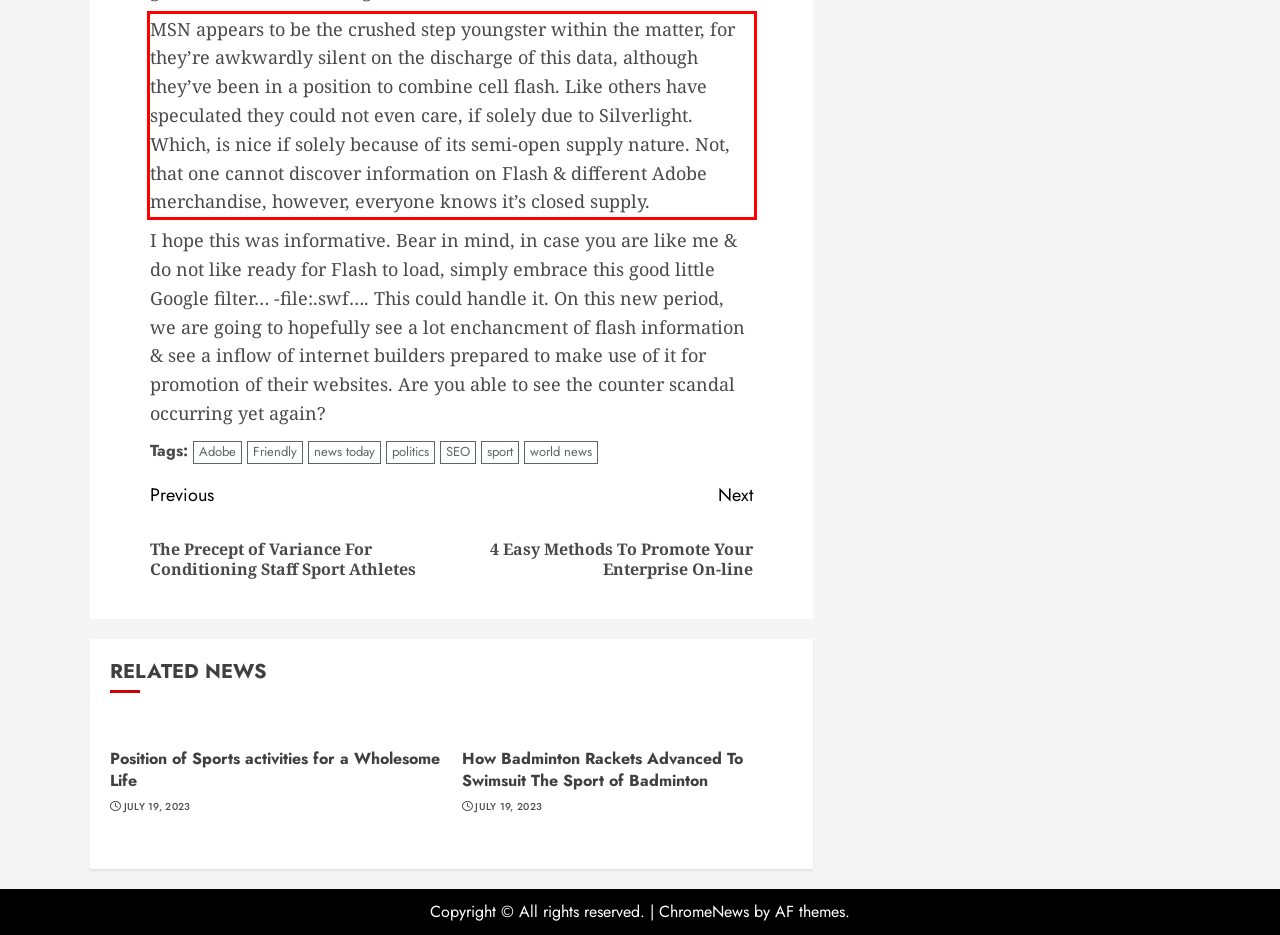Please analyze the provided webpage screenshot and perform OCR to extract the text content from the red rectangle bounding box.

MSN appears to be the crushed step youngster within the matter, for they’re awkwardly silent on the discharge of this data, although they’ve been in a position to combine cell flash. Like others have speculated they could not even care, if solely due to Silverlight. Which, is nice if solely because of its semi-open supply nature. Not, that one cannot discover information on Flash & different Adobe merchandise, however, everyone knows it’s closed supply.